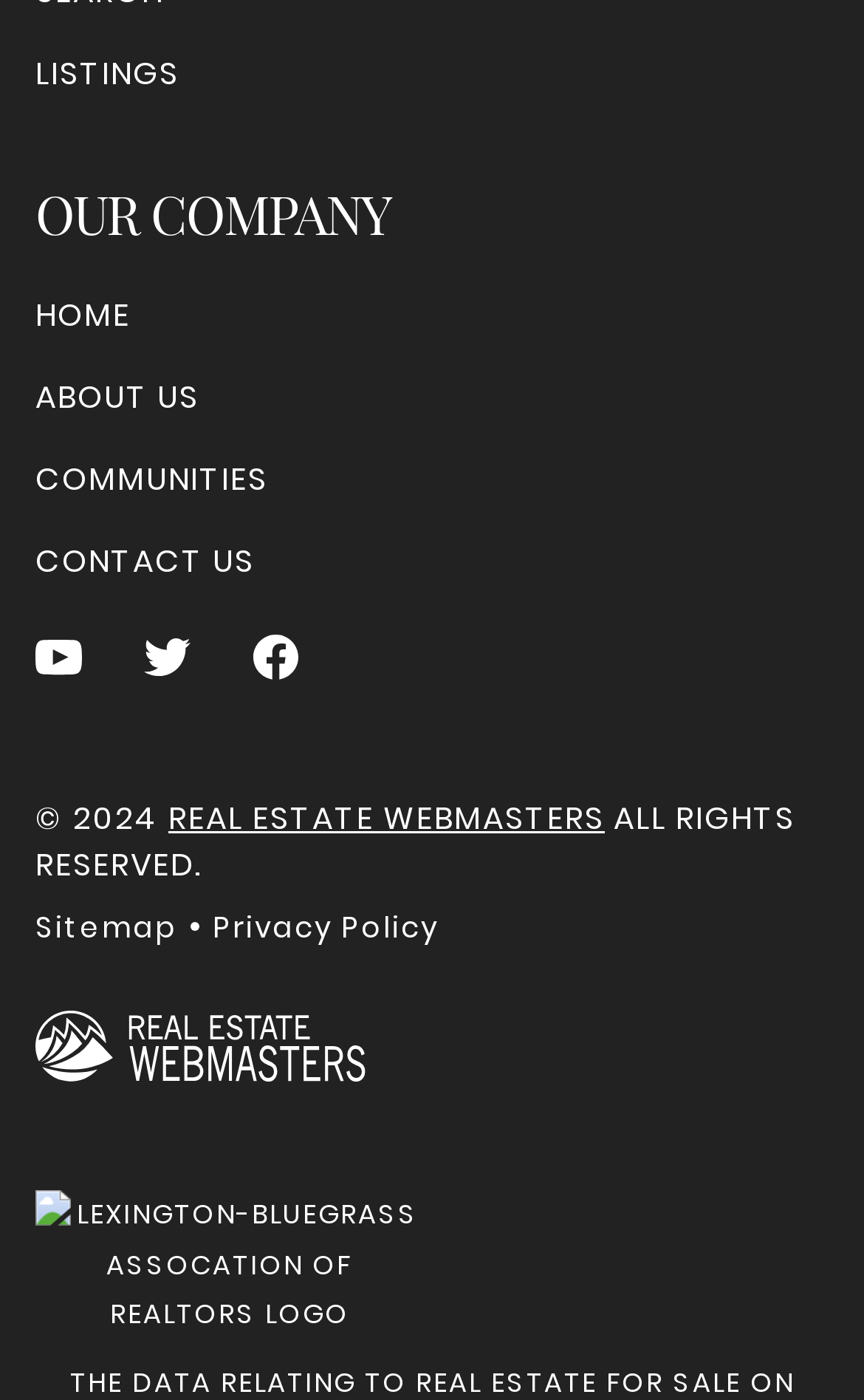What is the copyright year?
Based on the image, provide a one-word or brief-phrase response.

2024